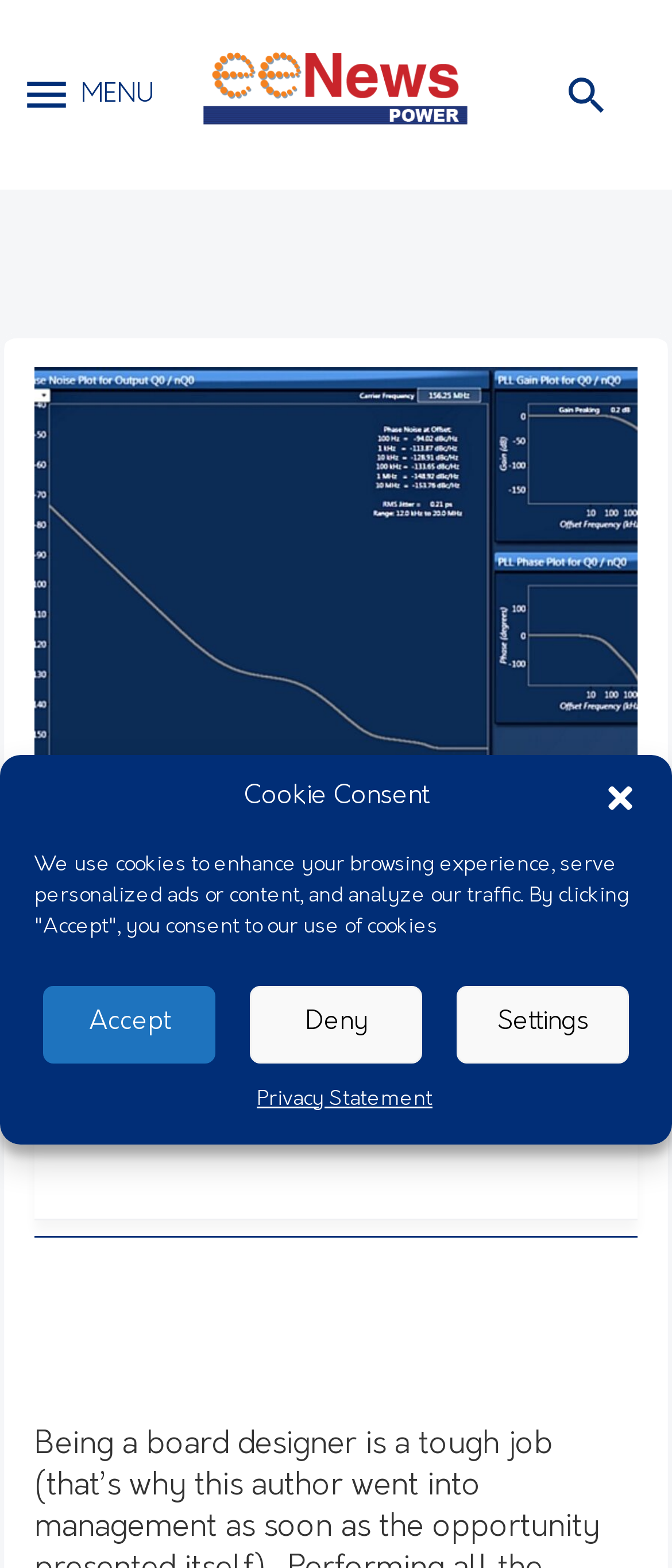What type of news is this article?
Please give a detailed and elaborate answer to the question based on the image.

The type of news can be found at the top of the webpage, where it says 'Technology News'. This indicates that the article is related to technology.